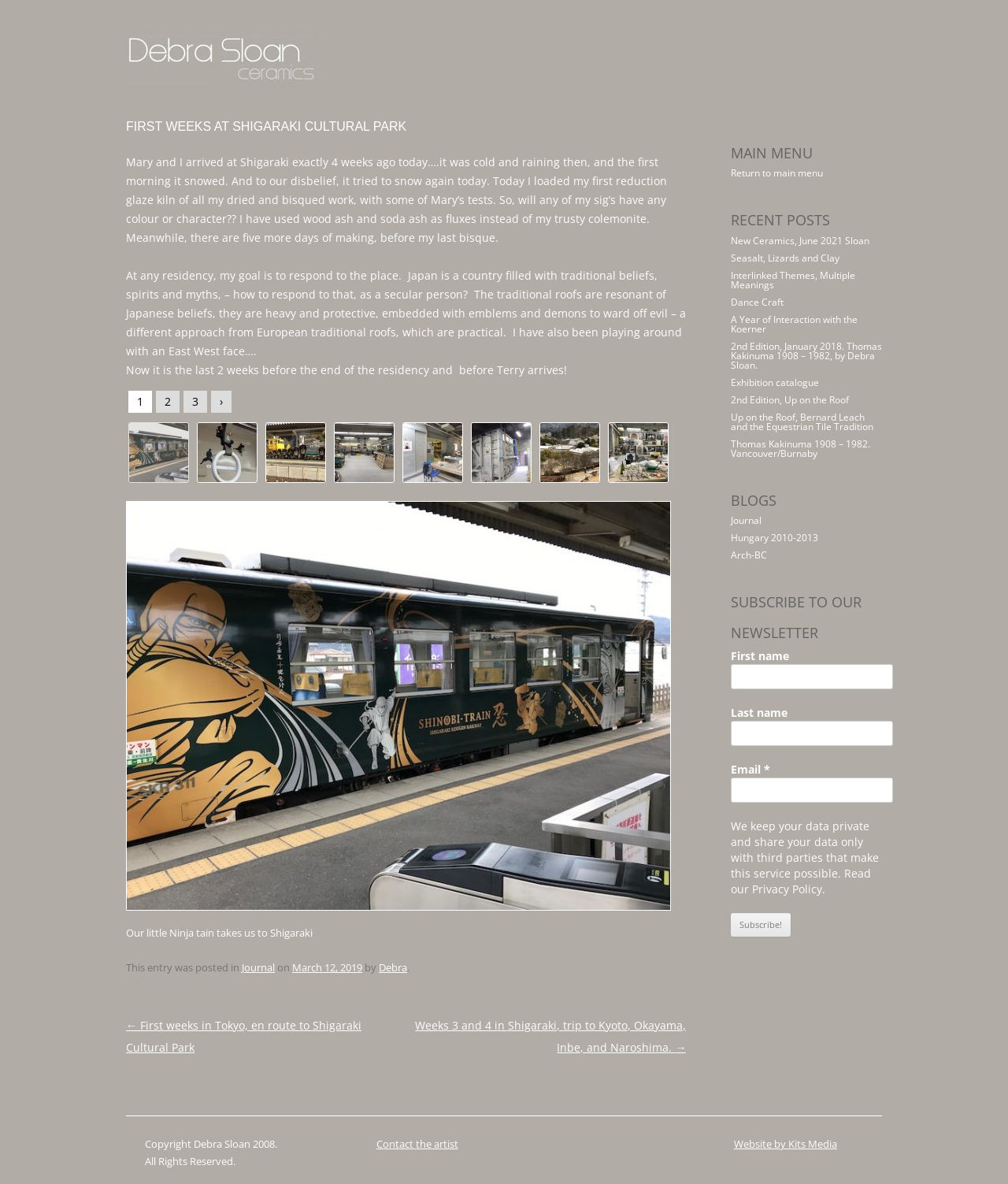Show the bounding box coordinates for the element that needs to be clicked to execute the following instruction: "Click the link to the previous post". Provide the coordinates in the form of four float numbers between 0 and 1, i.e., [left, top, right, bottom].

[0.125, 0.86, 0.359, 0.891]